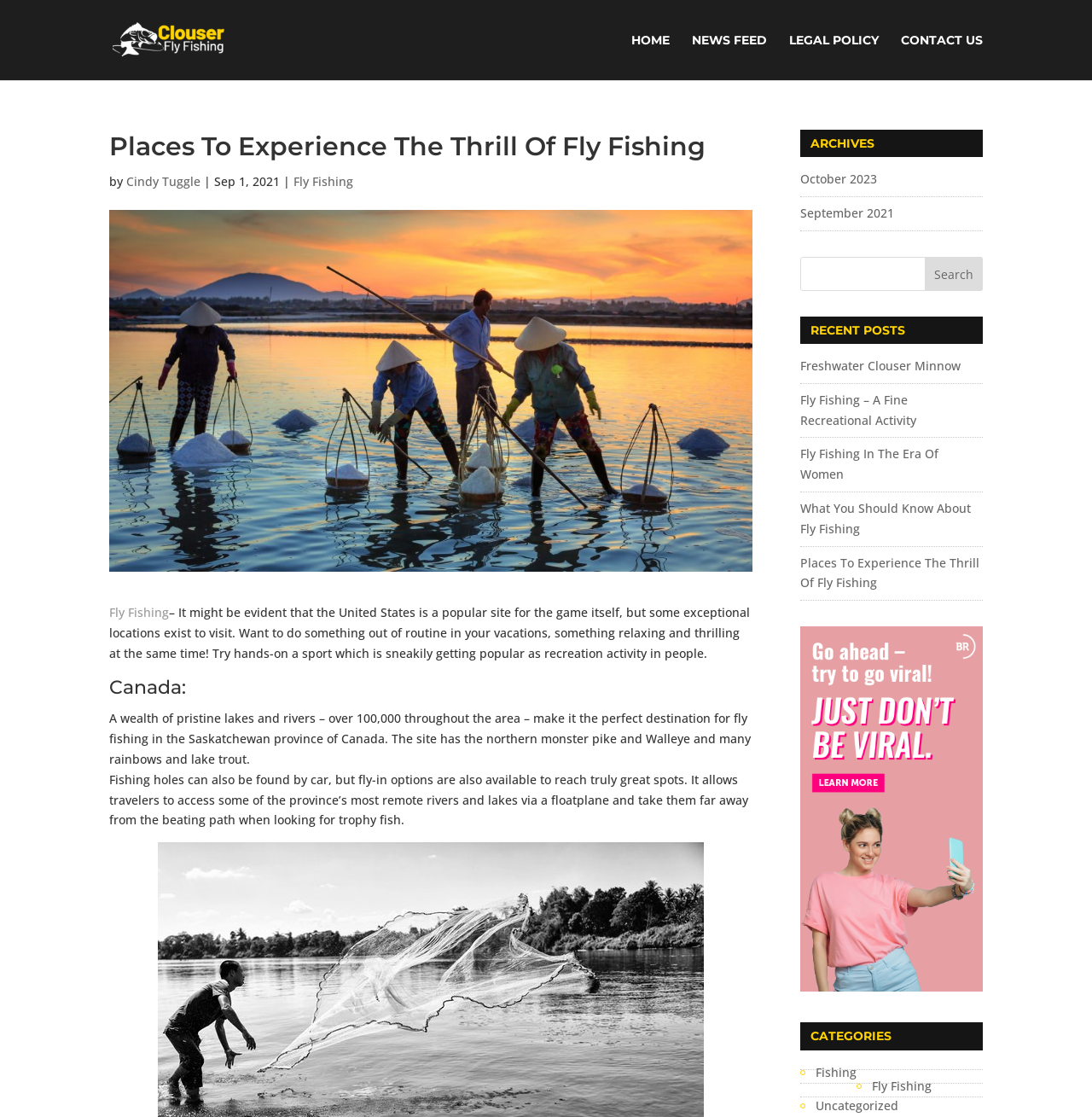Locate the bounding box coordinates of the element that should be clicked to fulfill the instruction: "Search for something".

[0.733, 0.23, 0.9, 0.26]